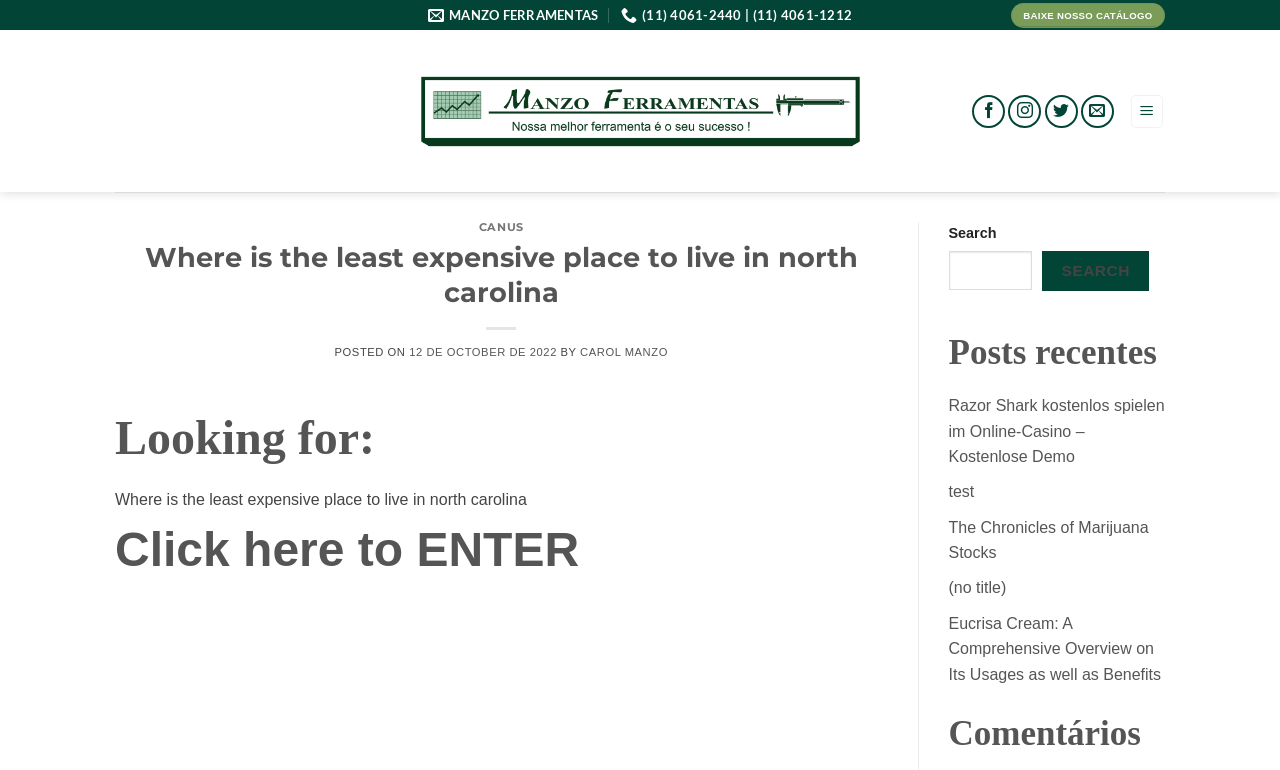Please determine the bounding box coordinates of the area that needs to be clicked to complete this task: 'Follow on Facebook'. The coordinates must be four float numbers between 0 and 1, formatted as [left, top, right, bottom].

[0.76, 0.123, 0.785, 0.166]